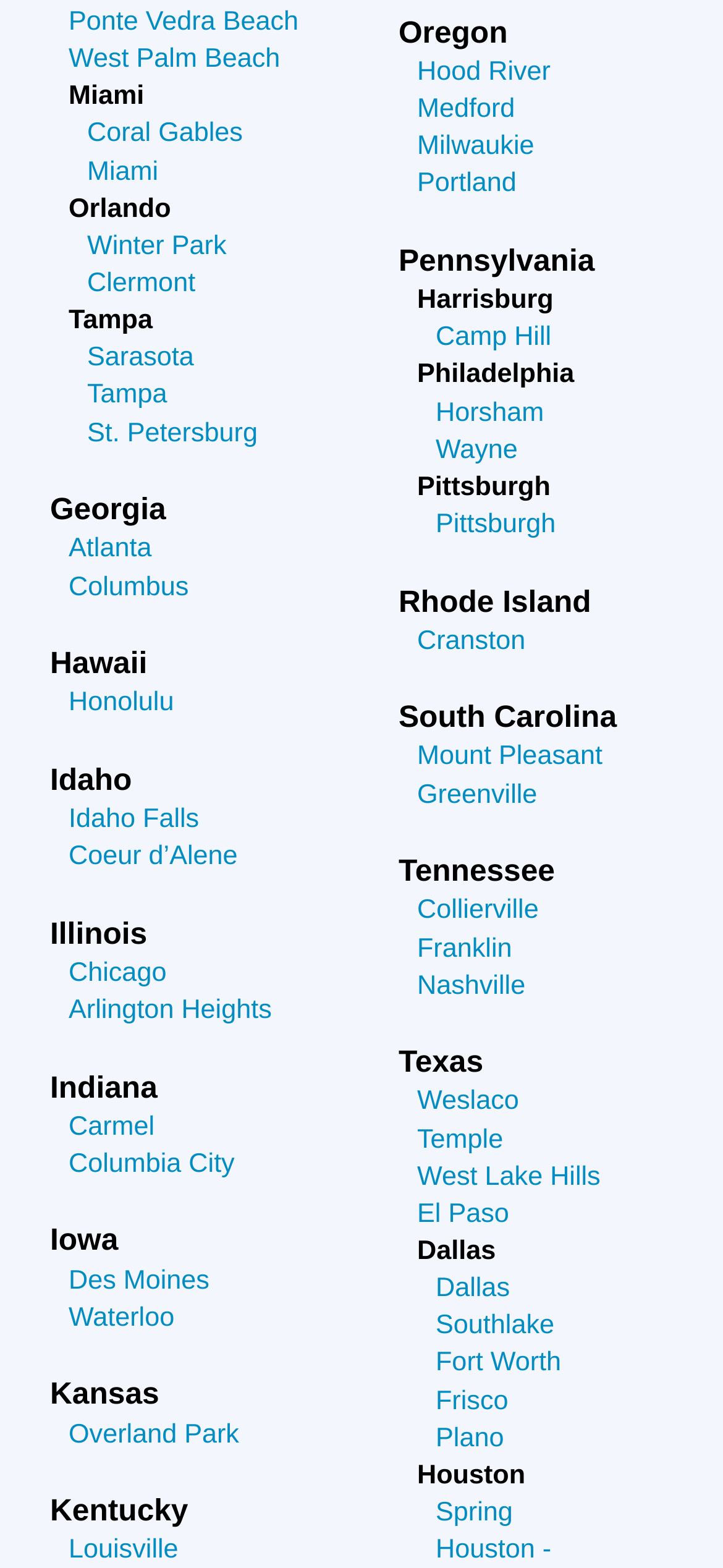Please specify the bounding box coordinates of the clickable section necessary to execute the following command: "Go to Portland".

[0.577, 0.108, 0.714, 0.127]